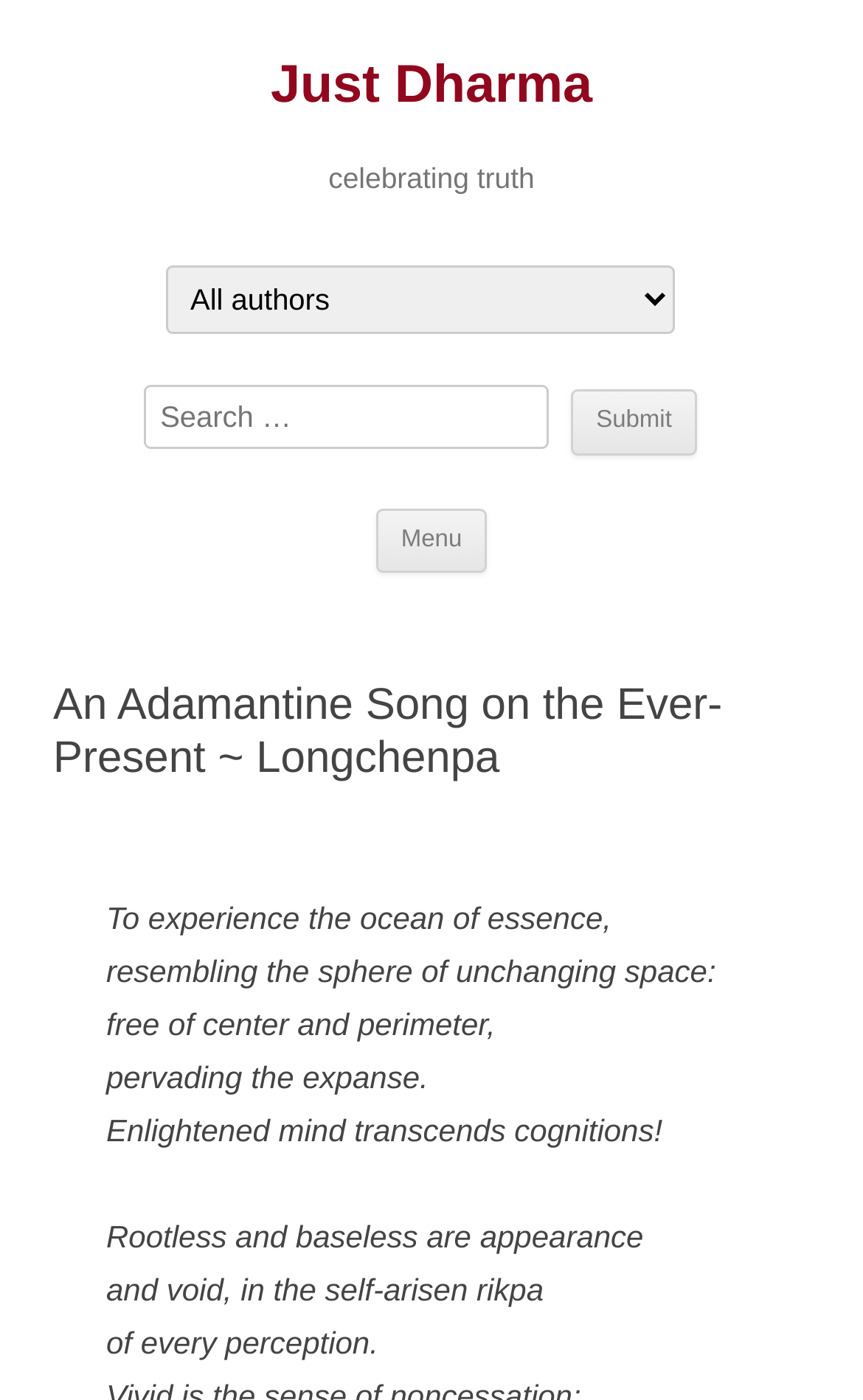Explain in detail what is displayed on the webpage.

The webpage appears to be a spiritual or philosophical article or blog post. At the top, there is a heading "Just Dharma" with a link to the same name, followed by another heading "celebrating truth". Below these headings, there is a search bar with a combobox and a submit button. 

To the right of the search bar, there is a heading "Menu" and a link "Skip to content". Below the search bar, there is a main content section with a heading "An Adamantine Song on the Ever-Present ~ Longchenpa". 

The main content section consists of several paragraphs of text, which appear to be a poetic or philosophical passage. The text describes experiencing the ocean of essence, resembling the sphere of unchanging space, and enlightened mind transcending cognitions. The passage also mentions rootless and baseless appearances and void, in the self-arisen rikpa of every perception.